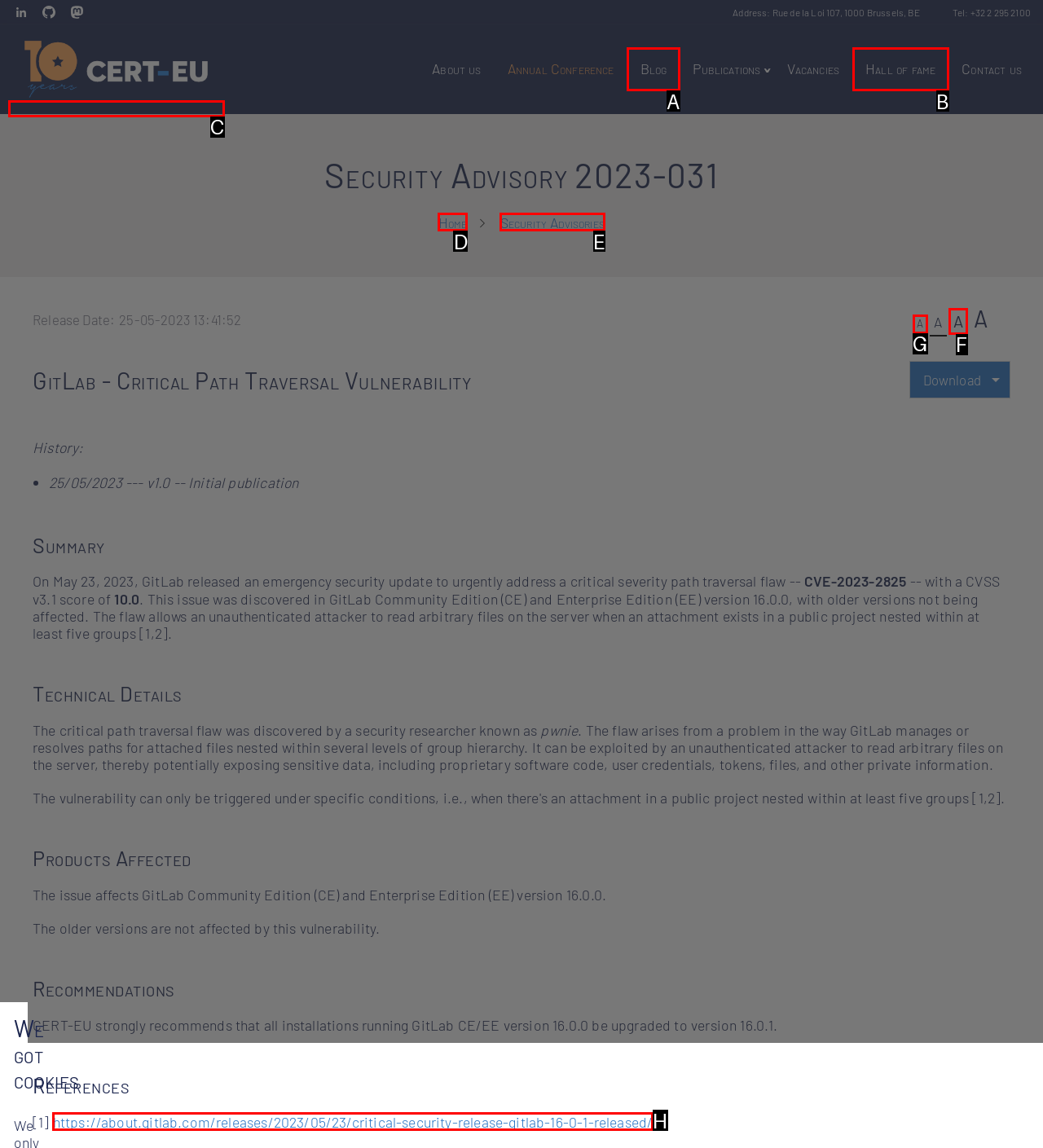Using the given description: Hall of fame, identify the HTML element that corresponds best. Answer with the letter of the correct option from the available choices.

B